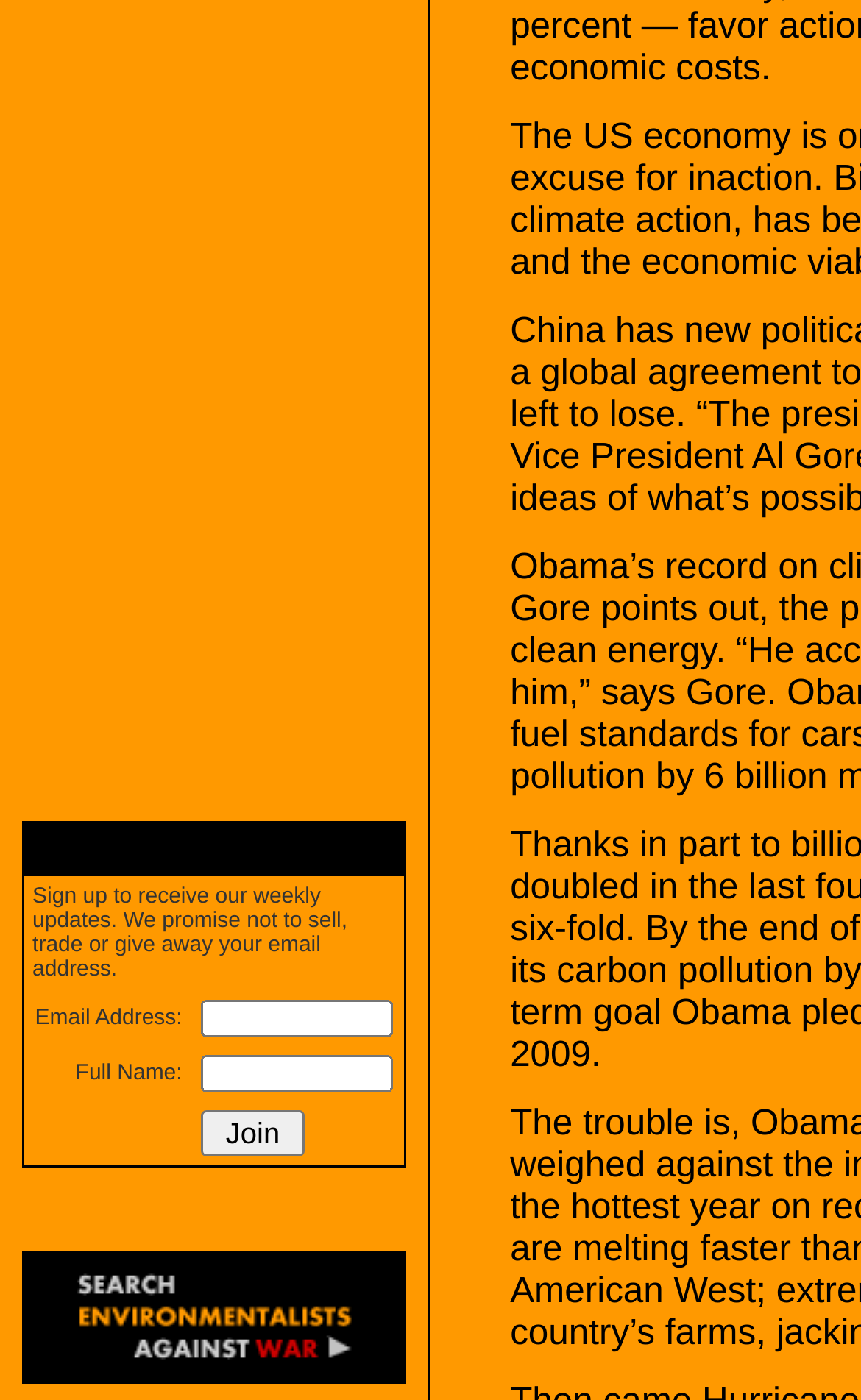Provide the bounding box coordinates in the format (top-left x, top-left y, bottom-right x, bottom-right y). All values are floating point numbers between 0 and 1. Determine the bounding box coordinate of the UI element described as: name="email"

[0.232, 0.714, 0.455, 0.74]